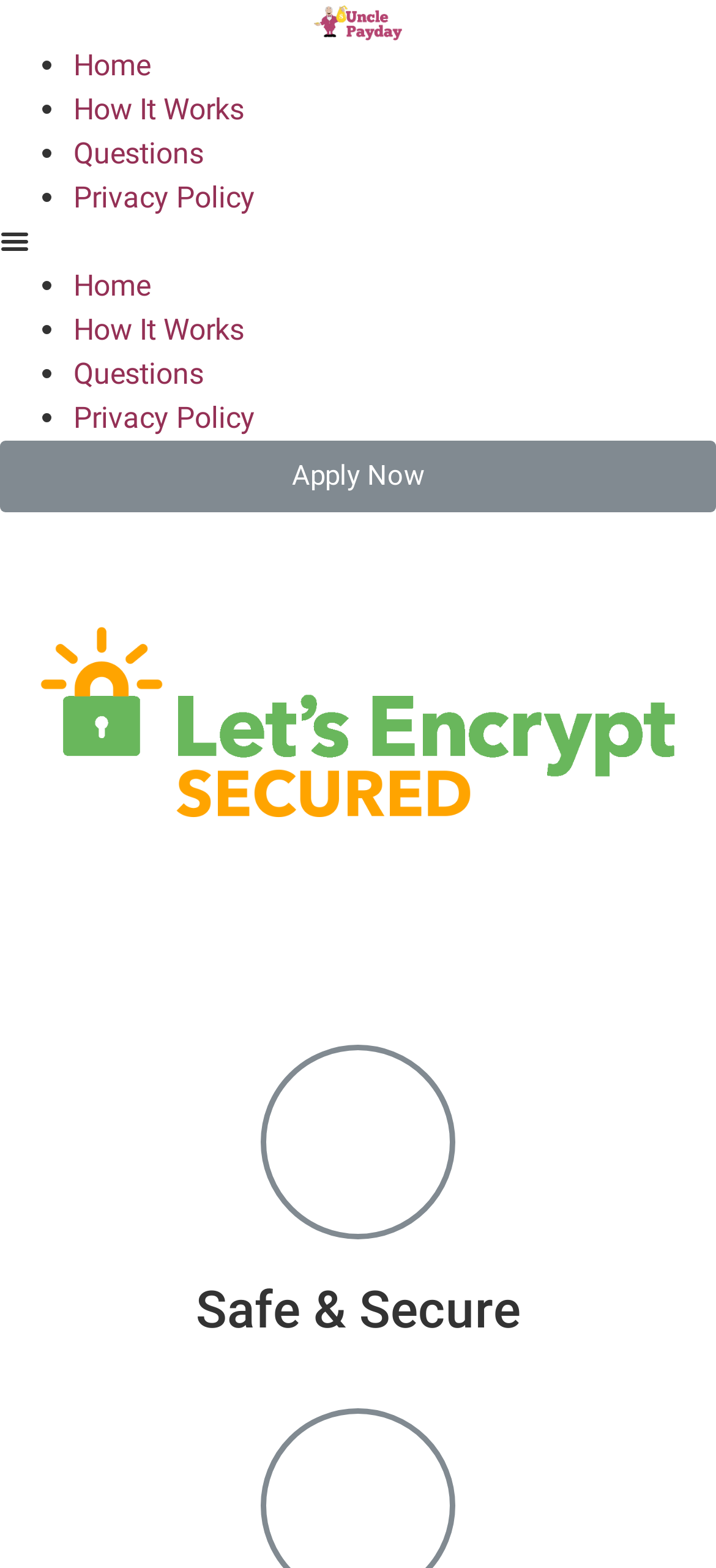Please find the bounding box for the UI element described by: "Menu".

[0.0, 0.141, 1.0, 0.169]